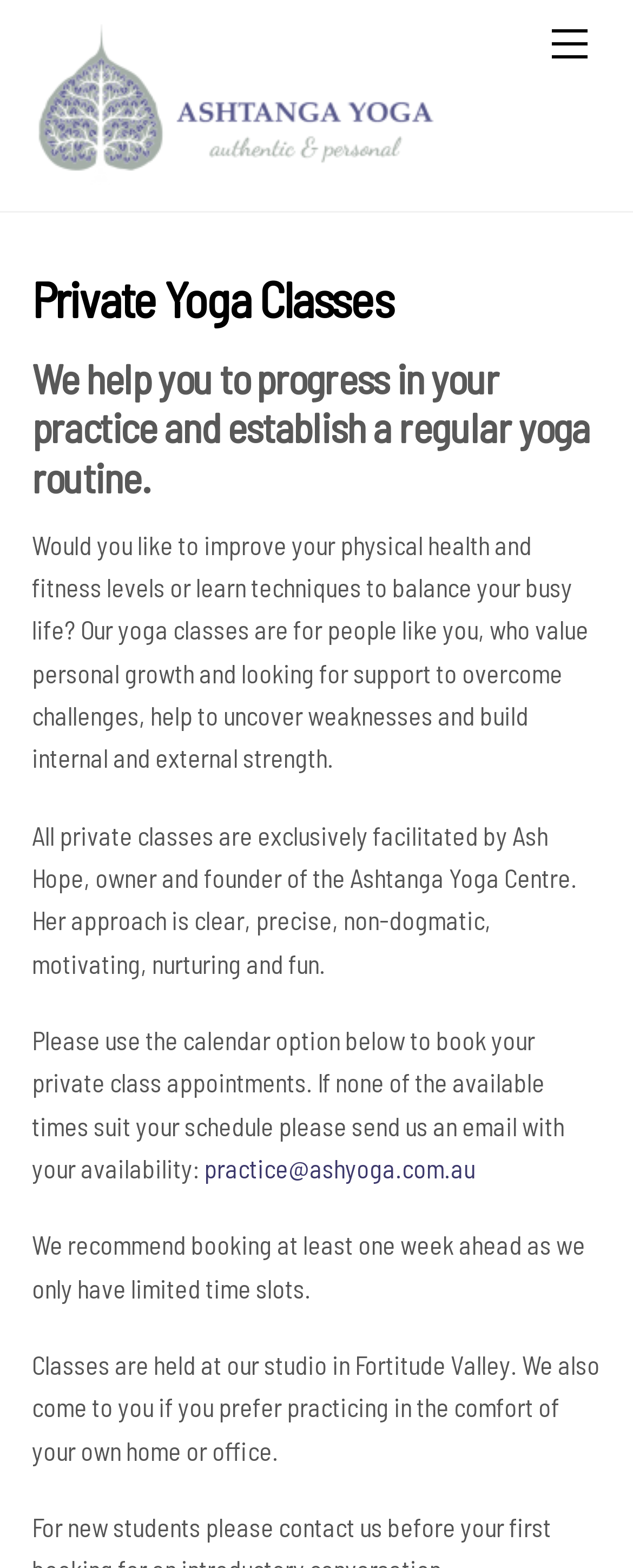Find the bounding box of the UI element described as: "title="Ashtanga Yoga"". The bounding box coordinates should be given as four float values between 0 and 1, i.e., [left, top, right, bottom].

[0.05, 0.093, 0.691, 0.123]